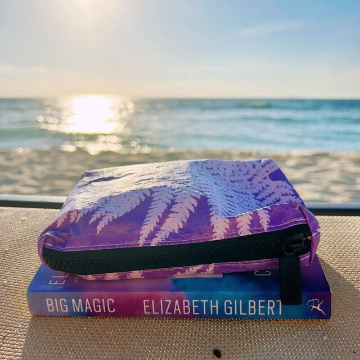Answer the question using only one word or a concise phrase: What is the title of the book?

Big Magic